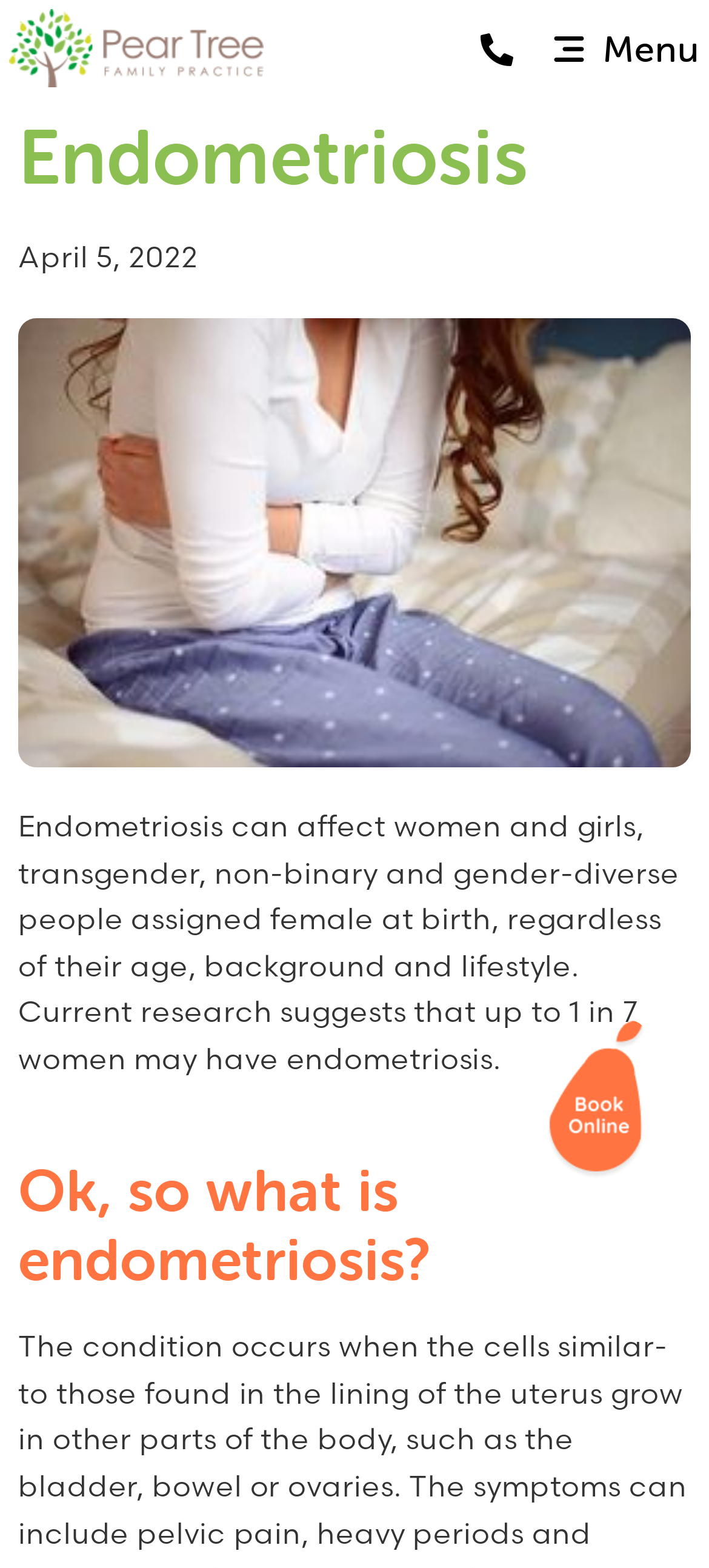Please provide a detailed answer to the question below by examining the image:
When was the webpage last updated?

The webpage was last updated on April 5, 2022, as indicated by the time element at the top of the page, which displays the date 'April 5, 2022'.